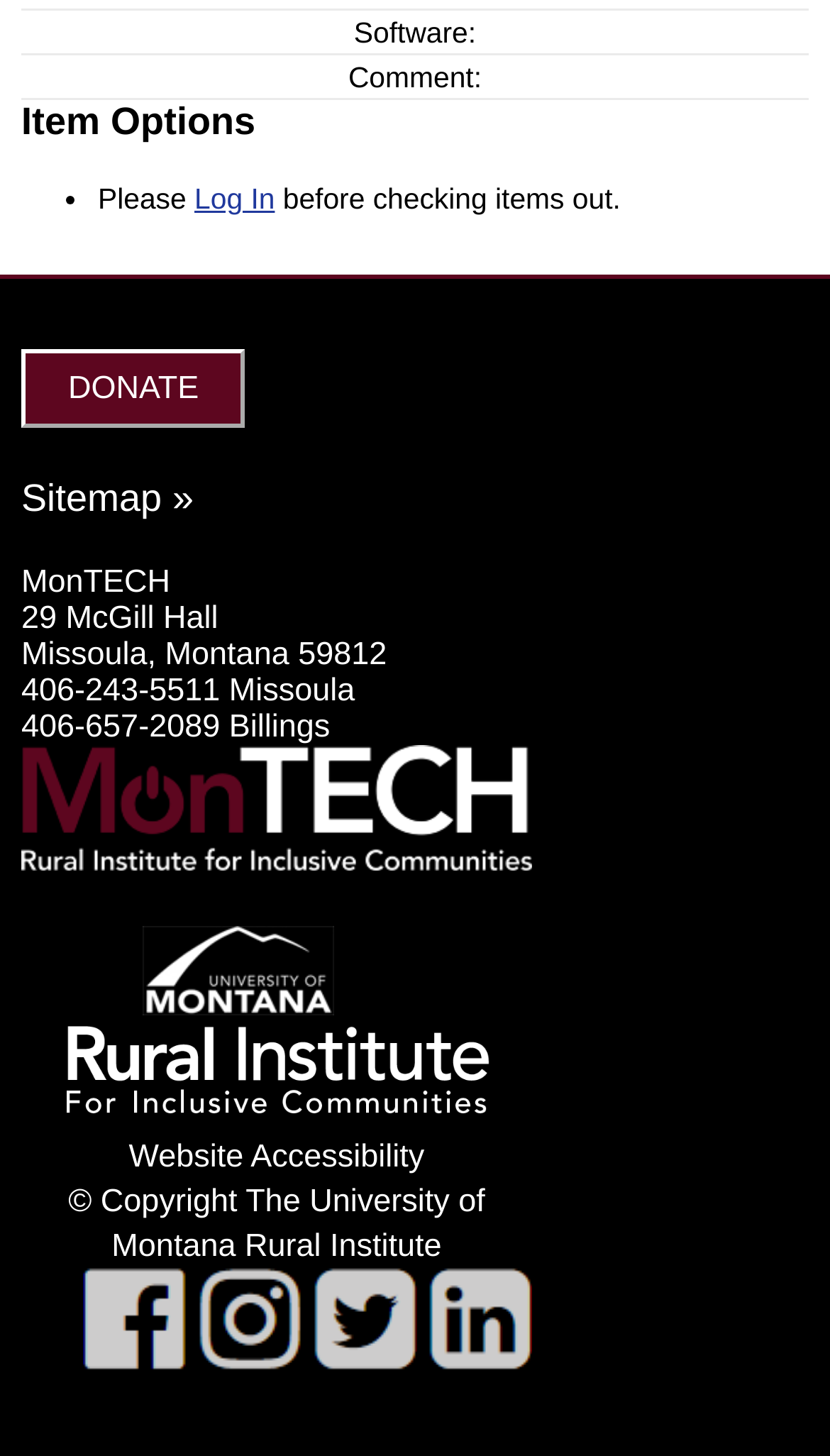Please determine the bounding box coordinates for the UI element described as: "Linked In page".

[0.515, 0.918, 0.641, 0.948]